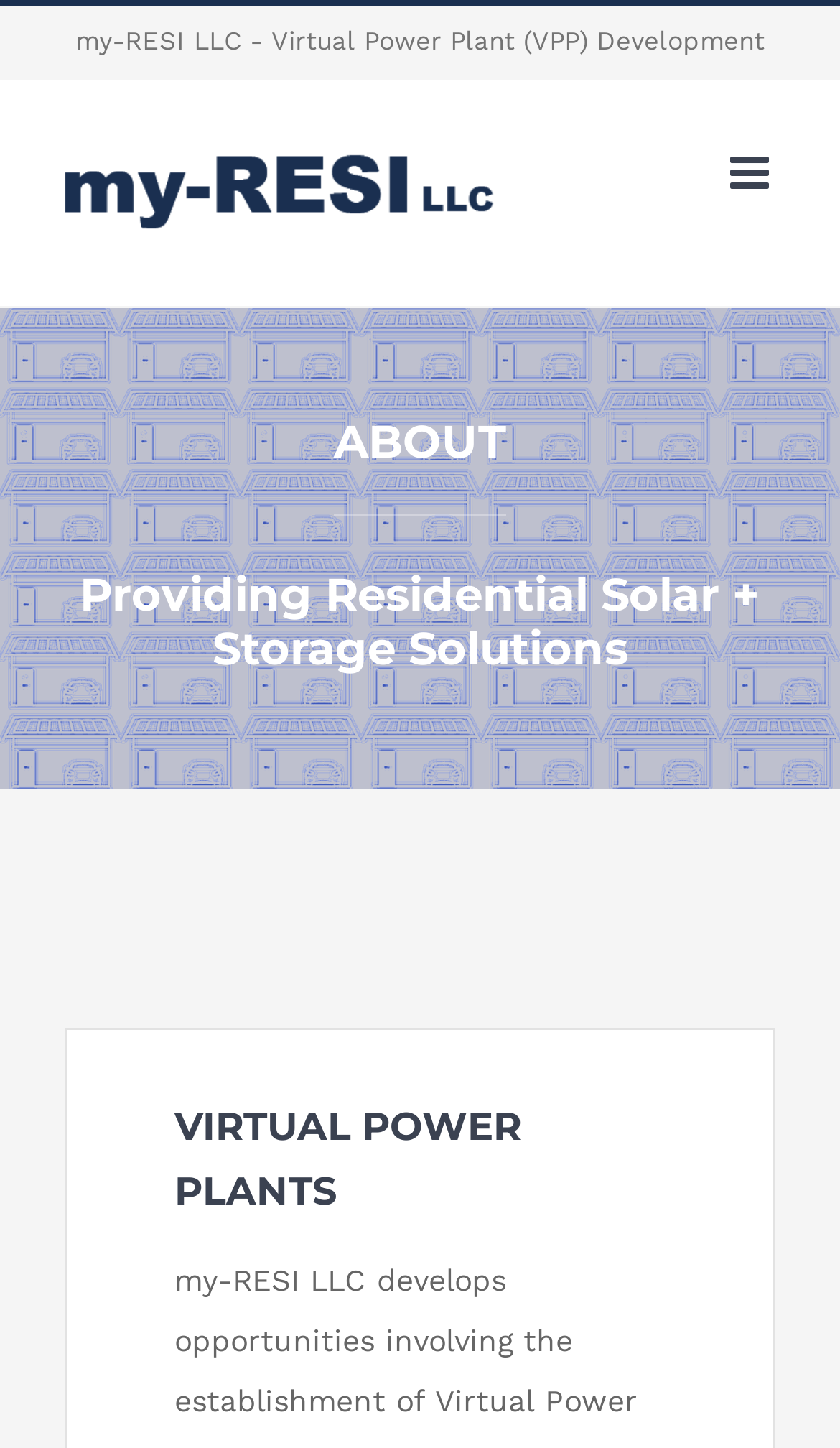Using floating point numbers between 0 and 1, provide the bounding box coordinates in the format (top-left x, top-left y, bottom-right x, bottom-right y). Locate the UI element described here: alt="my-RESI Logo"

[0.077, 0.085, 0.59, 0.182]